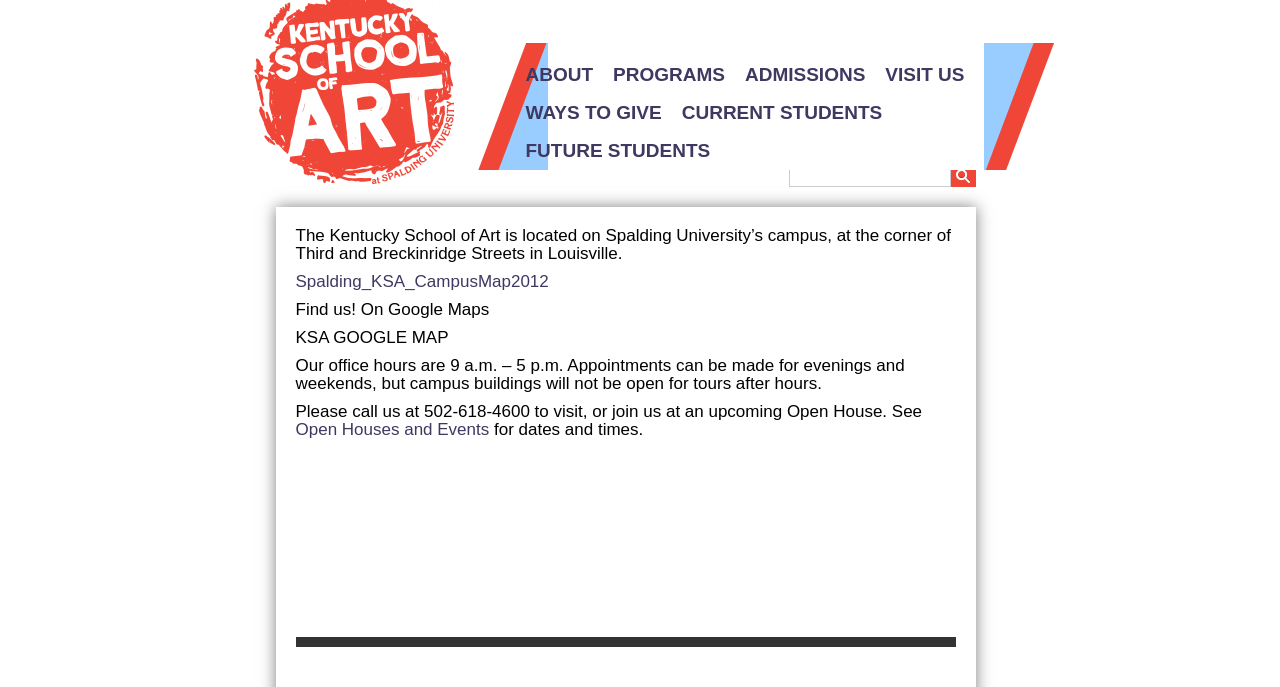Identify the bounding box coordinates for the UI element described as follows: "Ways To Give". Ensure the coordinates are four float numbers between 0 and 1, formatted as [left, top, right, bottom].

[0.403, 0.137, 0.525, 0.192]